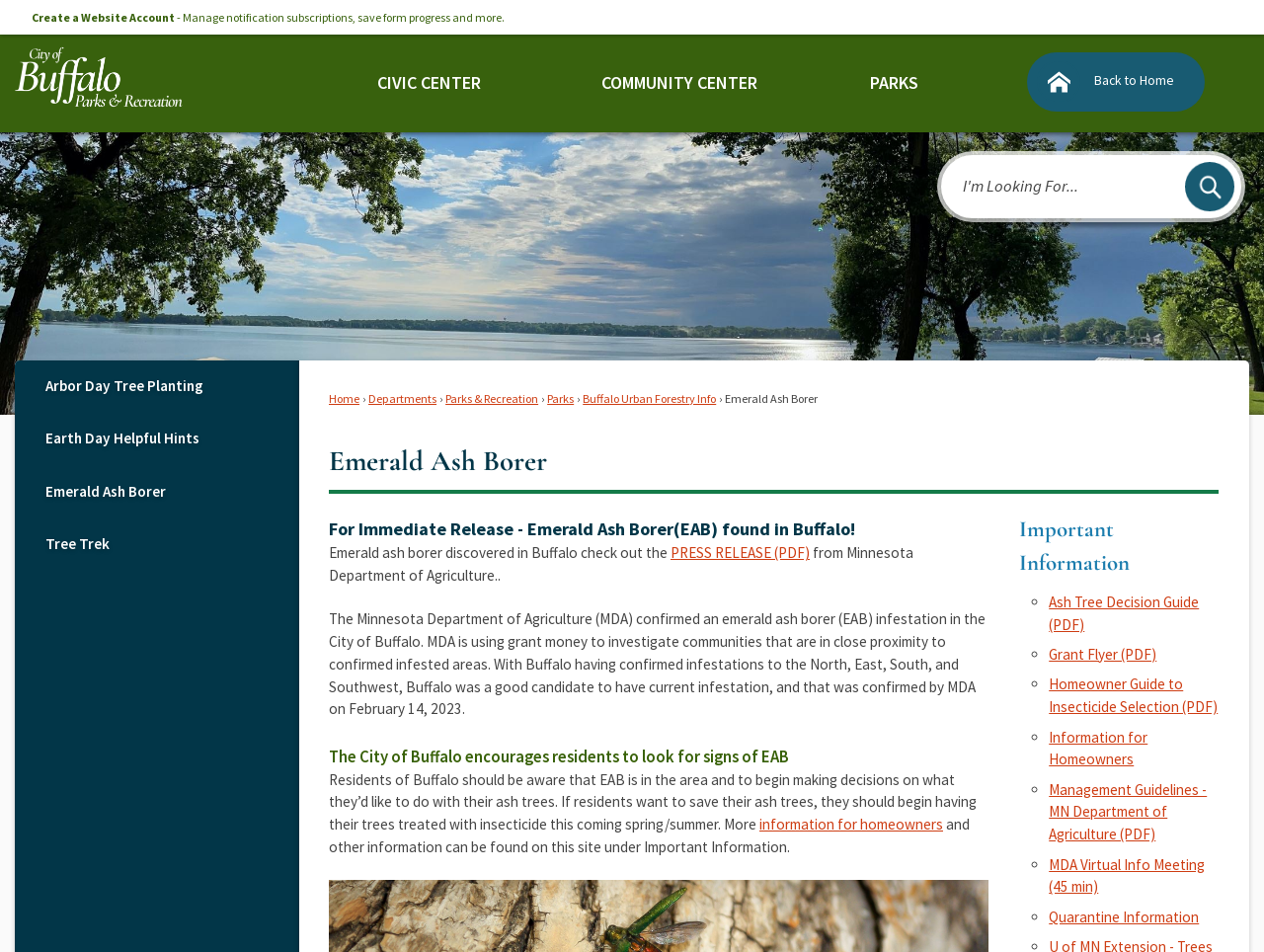Using the information in the image, give a comprehensive answer to the question: 
What should residents of Buffalo do with their ash trees?

According to the webpage, residents of Buffalo should be aware that EAB is in the area and begin making decisions on what they’d like to do with their ash trees. If they want to save their ash trees, they should begin having their trees treated with insecticide this coming spring/summer.